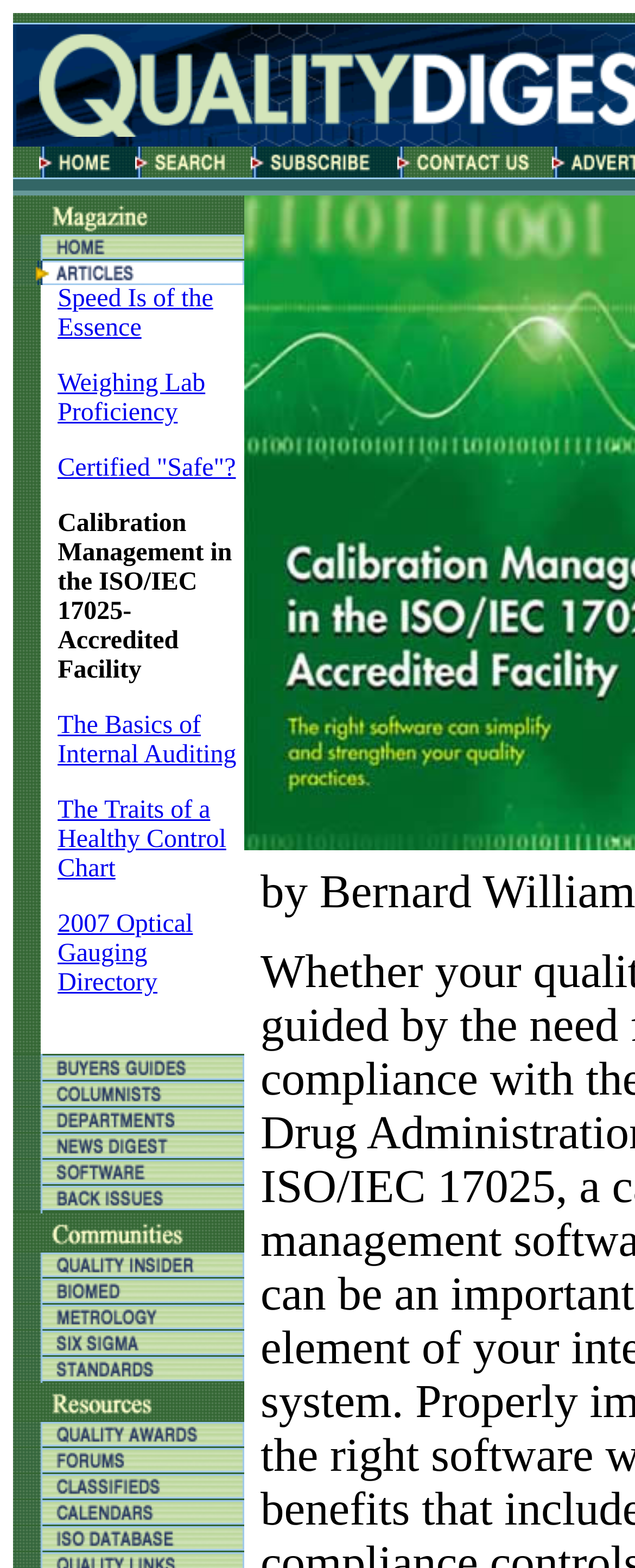Please find the bounding box coordinates (top-left x, top-left y, bottom-right x, bottom-right y) in the screenshot for the UI element described as follows: name="Image1"

[0.021, 0.725, 0.385, 0.743]